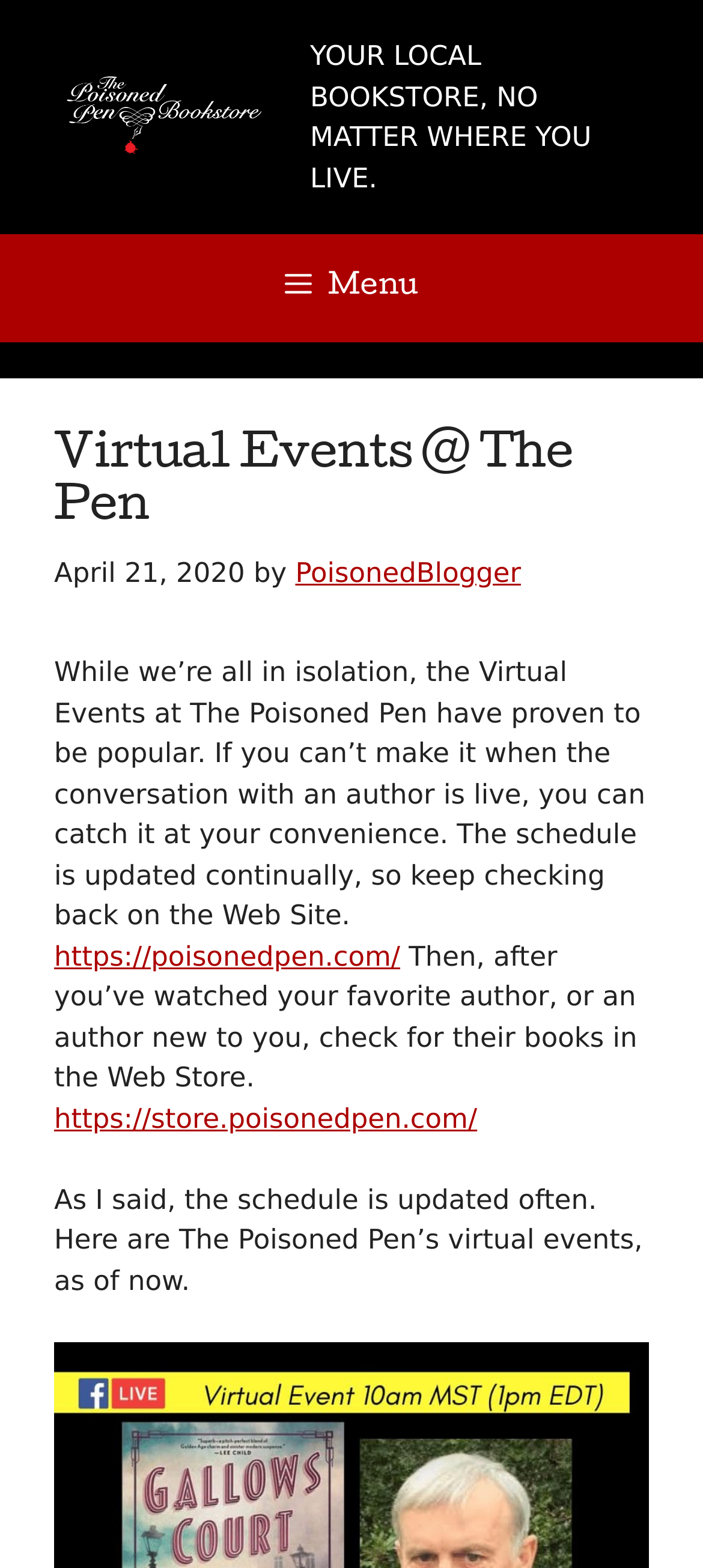What is the name of the bookstore?
Utilize the image to construct a detailed and well-explained answer.

I found the answer by looking at the banner element at the top of the page, which contains a link with the text 'The Poisoned Pen Bookstore'.